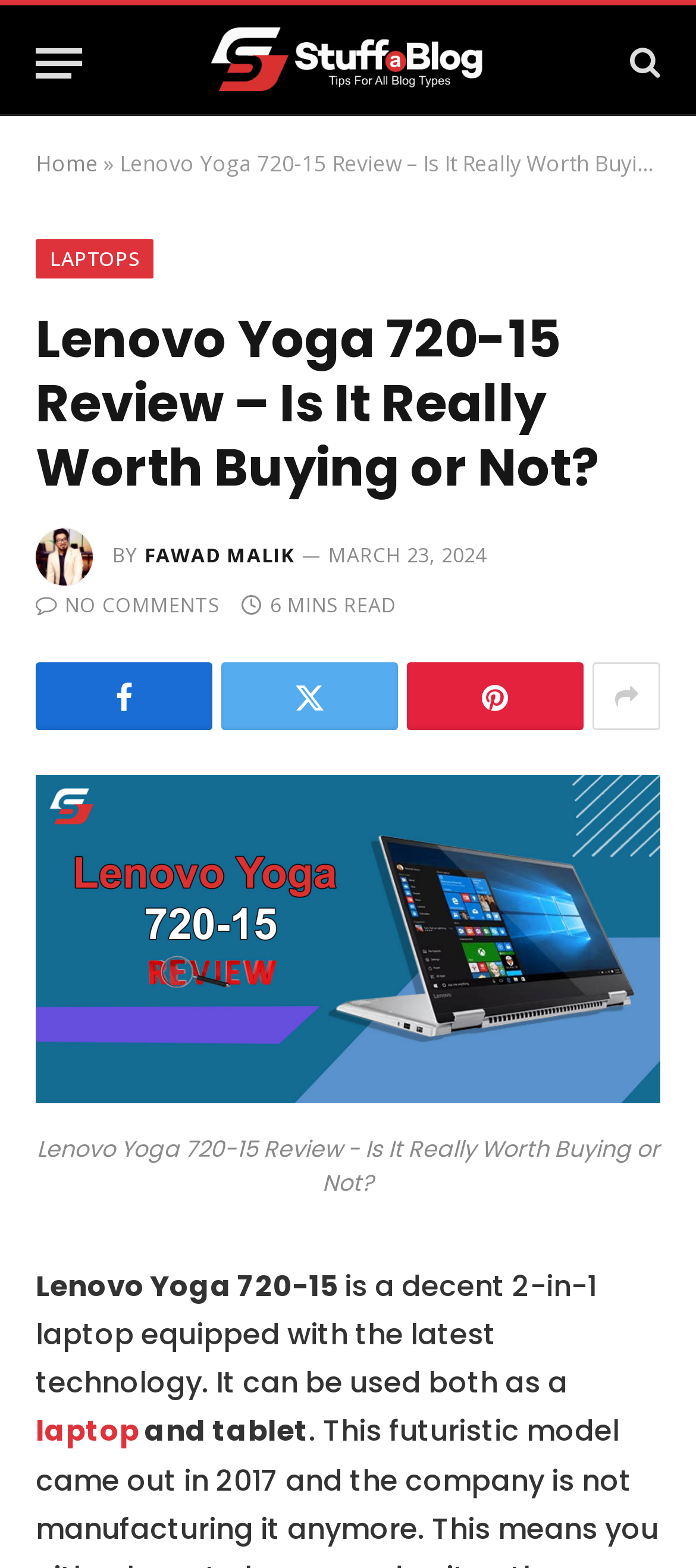What is the date of the blog post?
Offer a detailed and full explanation in response to the question.

I determined the date of the blog post by looking at the time element with the text 'MARCH 23, 2024', which suggests that the blog post was published on this date.